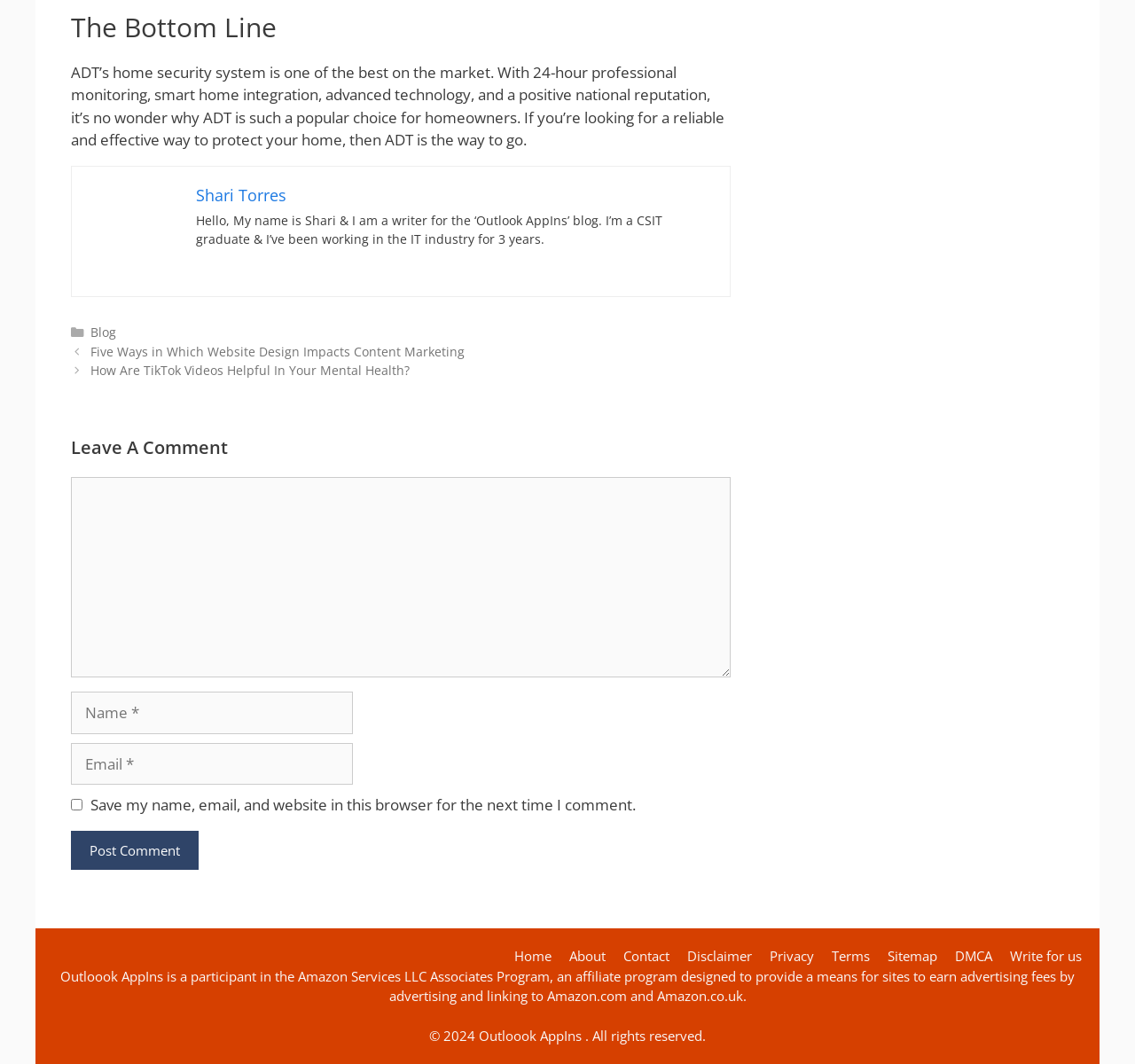Locate the bounding box coordinates of the area that needs to be clicked to fulfill the following instruction: "Click on the 'Post Comment' button". The coordinates should be in the format of four float numbers between 0 and 1, namely [left, top, right, bottom].

[0.062, 0.78, 0.175, 0.818]